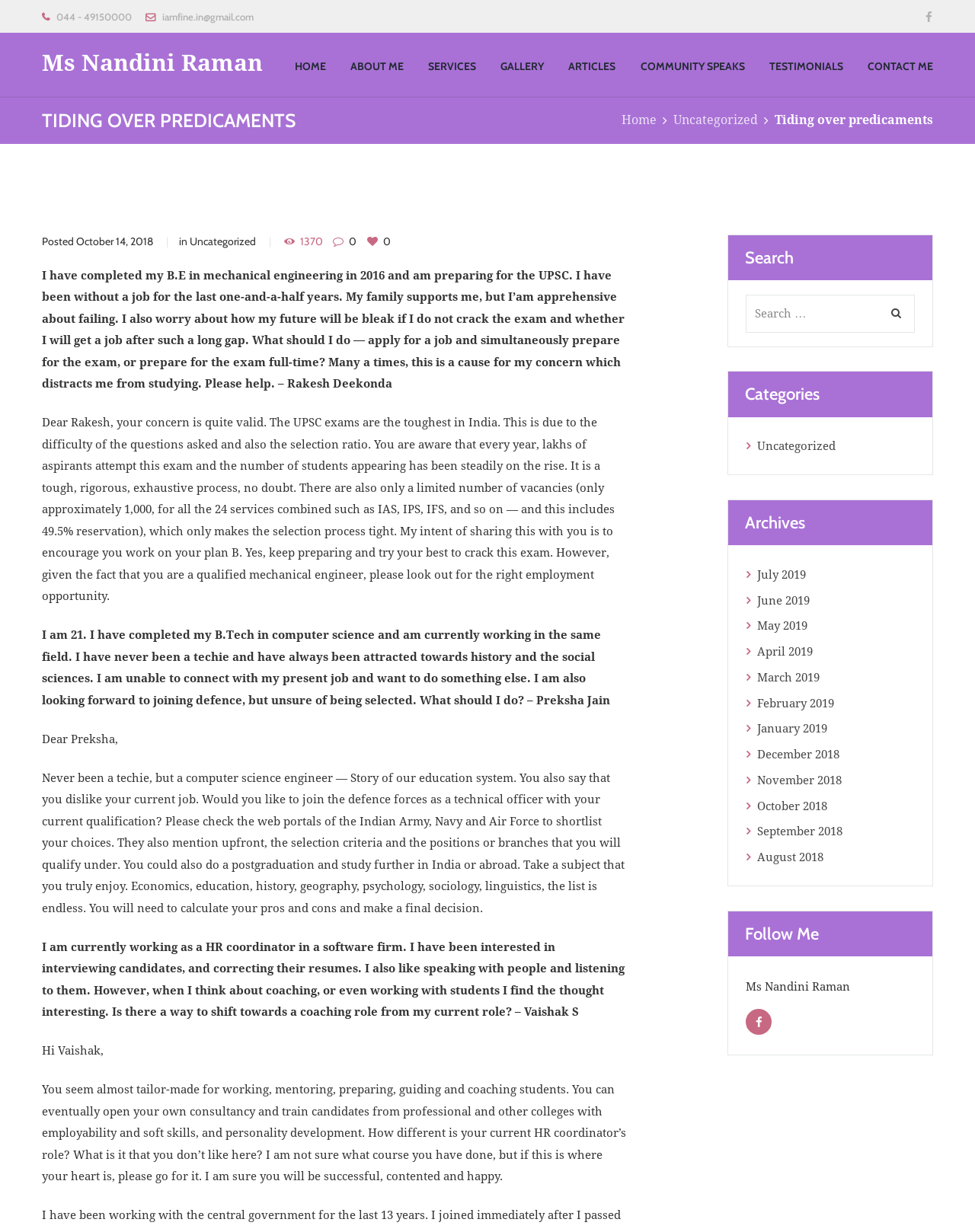Please identify the bounding box coordinates of the clickable region that I should interact with to perform the following instruction: "Click on the 'CONTACT ME' link". The coordinates should be expressed as four float numbers between 0 and 1, i.e., [left, top, right, bottom].

[0.877, 0.03, 0.957, 0.078]